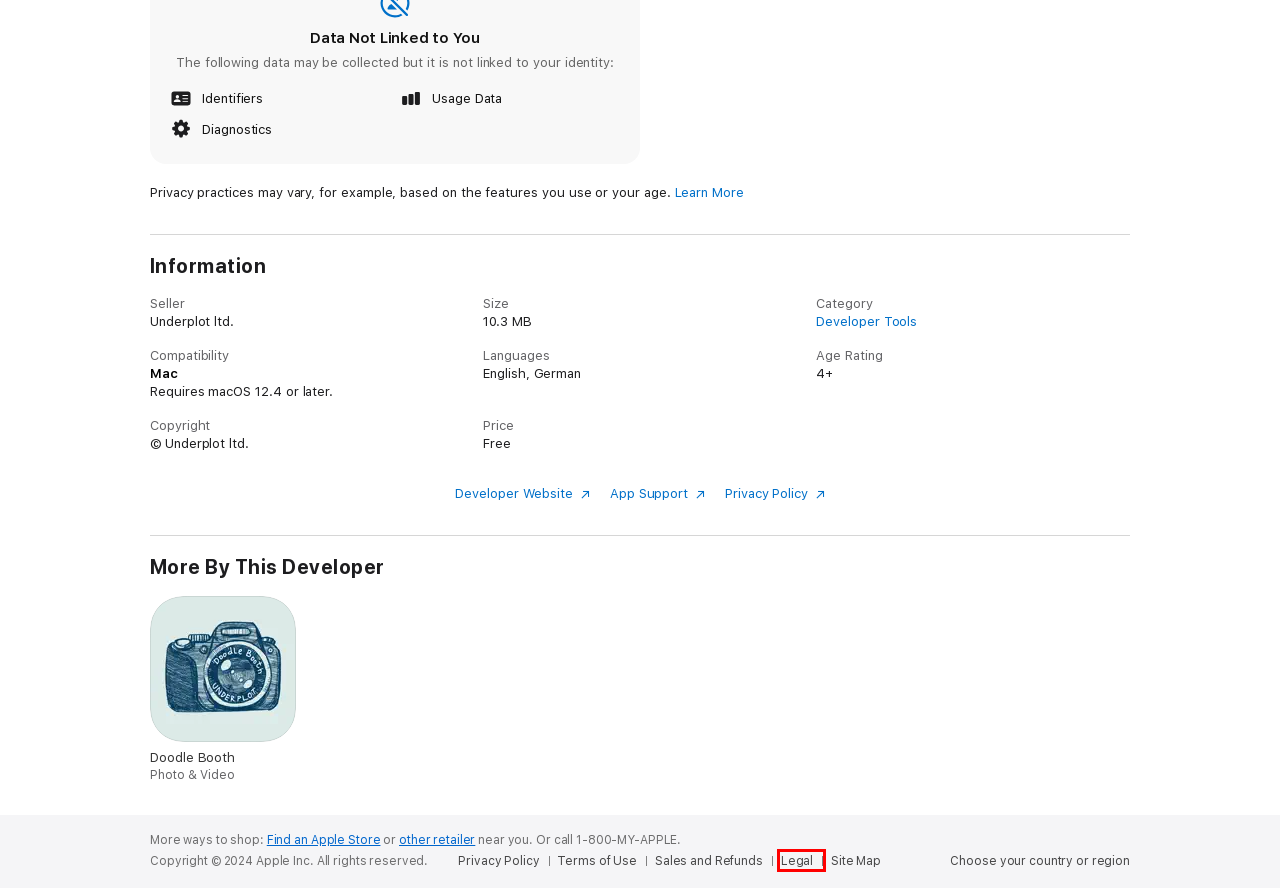You are presented with a screenshot of a webpage that includes a red bounding box around an element. Determine which webpage description best matches the page that results from clicking the element within the red bounding box. Here are the candidates:
A. Site Map - Apple
B. Legal - Privacy Policy - Apple
C. Legal - Website Terms of Use - Apple
D. Choose your country or region - Apple
E. Apple - Legal
F. ‎Doodle Booth on the App Store
G. ‎Learn More About App Privacy : App Store Story
H. dataFude | Debugging with Simulator Logs

E